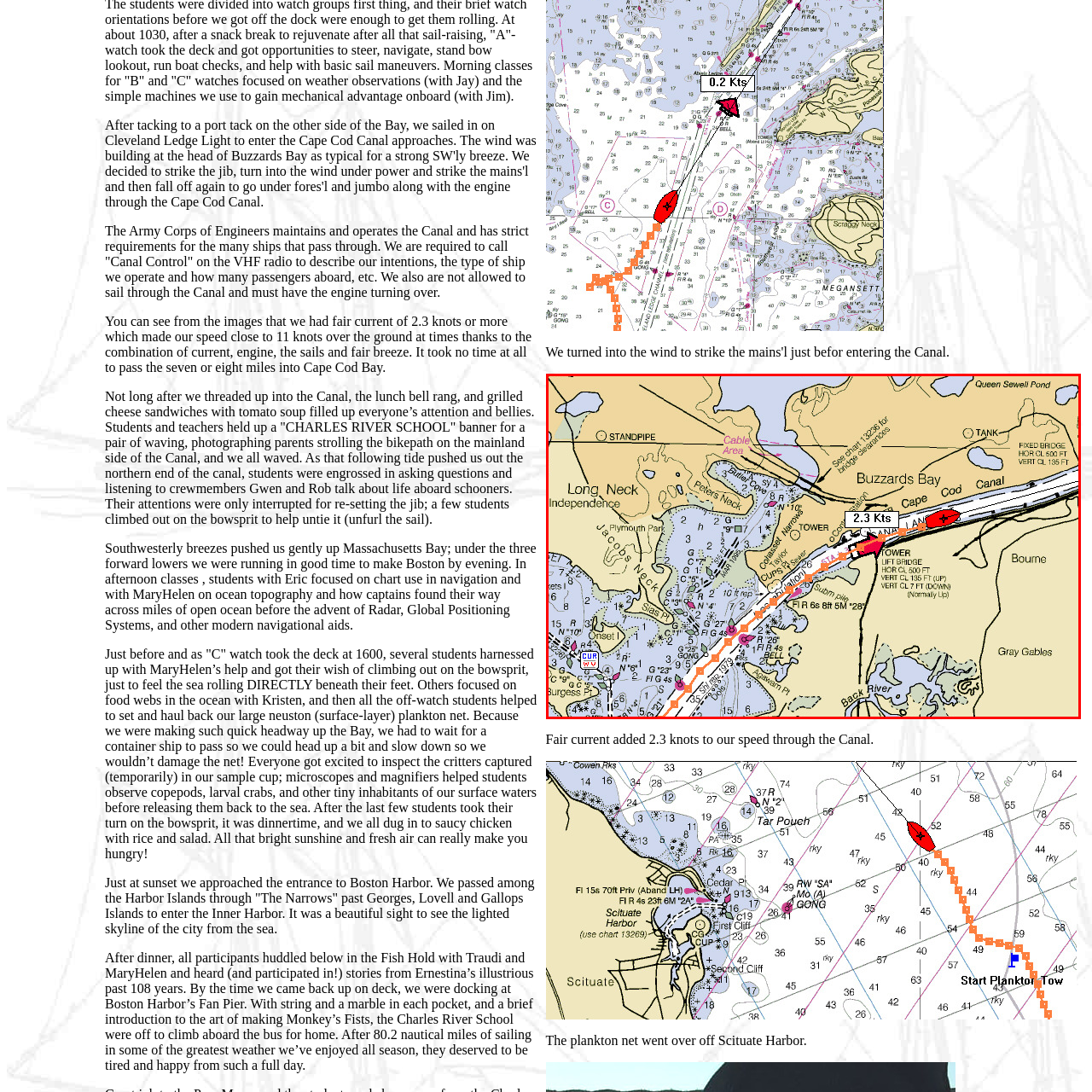What are the marked buoys indicated by on the chart?
Focus on the image bounded by the red box and reply with a one-word or phrase answer.

Symbols and colors